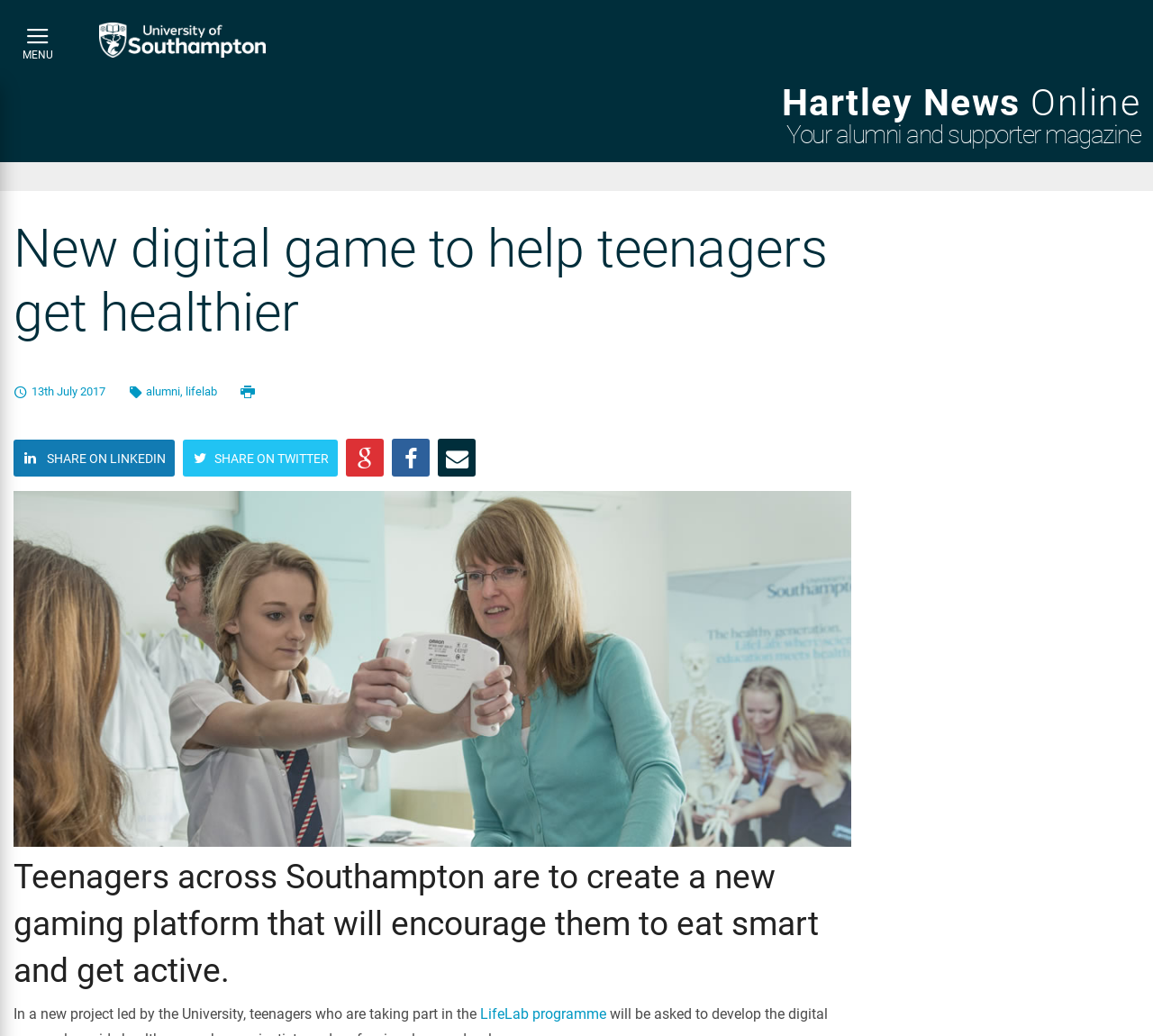Determine the bounding box coordinates for the clickable element to execute this instruction: "Read the Hartley News Online magazine". Provide the coordinates as four float numbers between 0 and 1, i.e., [left, top, right, bottom].

[0.086, 0.022, 0.23, 0.057]